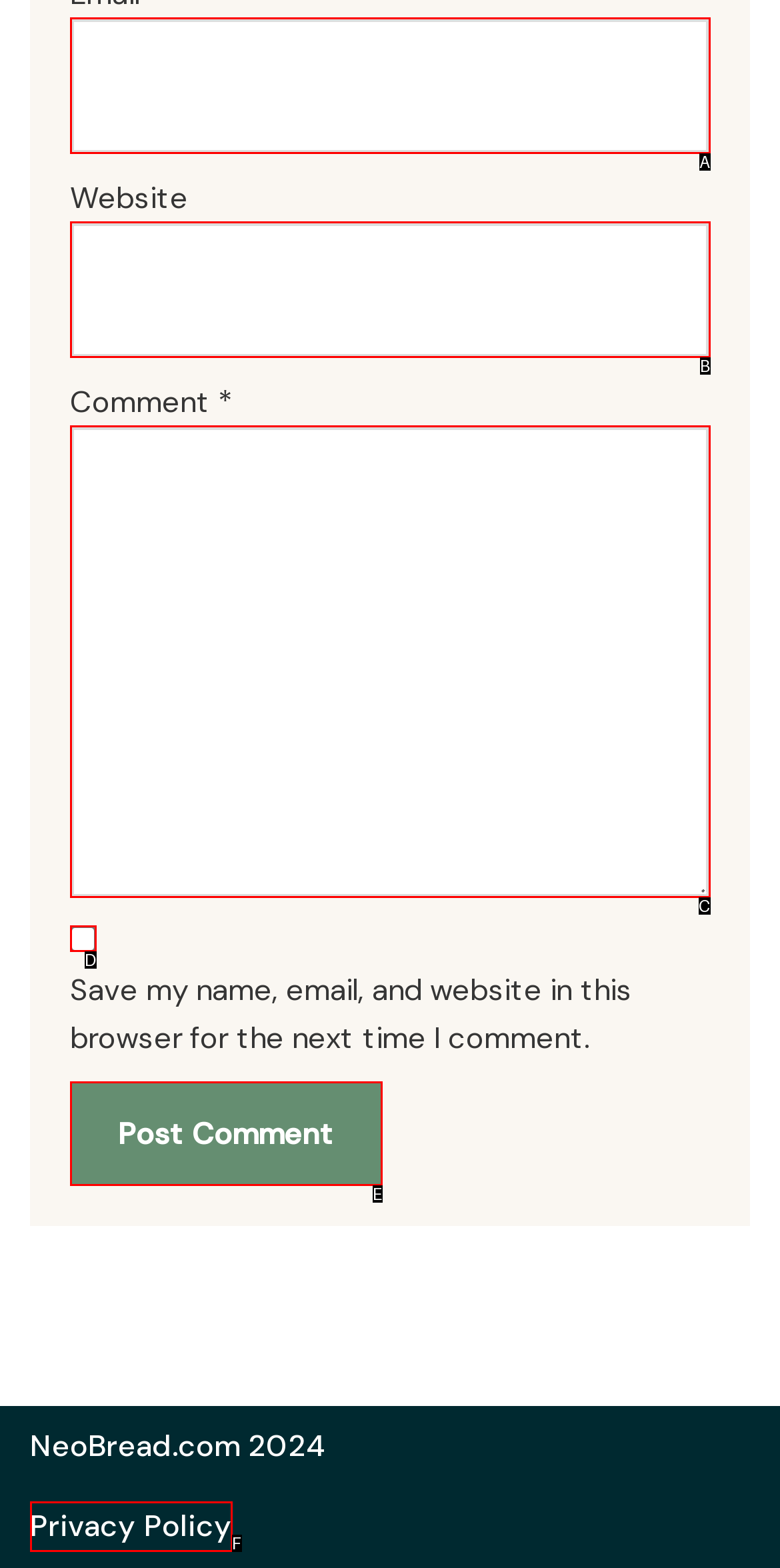Please select the letter of the HTML element that fits the description: Privacy Policy. Answer with the option's letter directly.

F